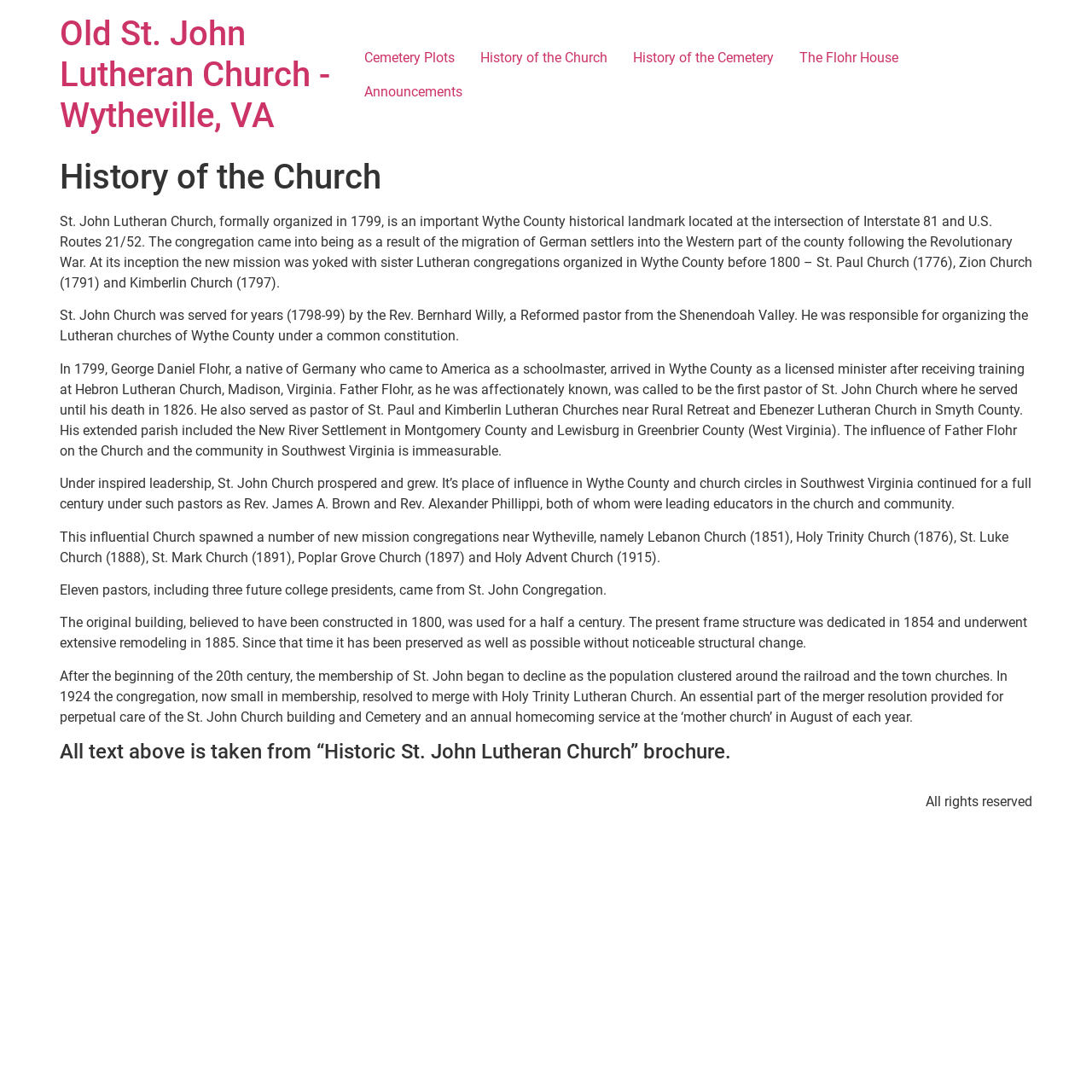Answer the following in one word or a short phrase: 
How many pastors came from St. John Congregation?

Eleven